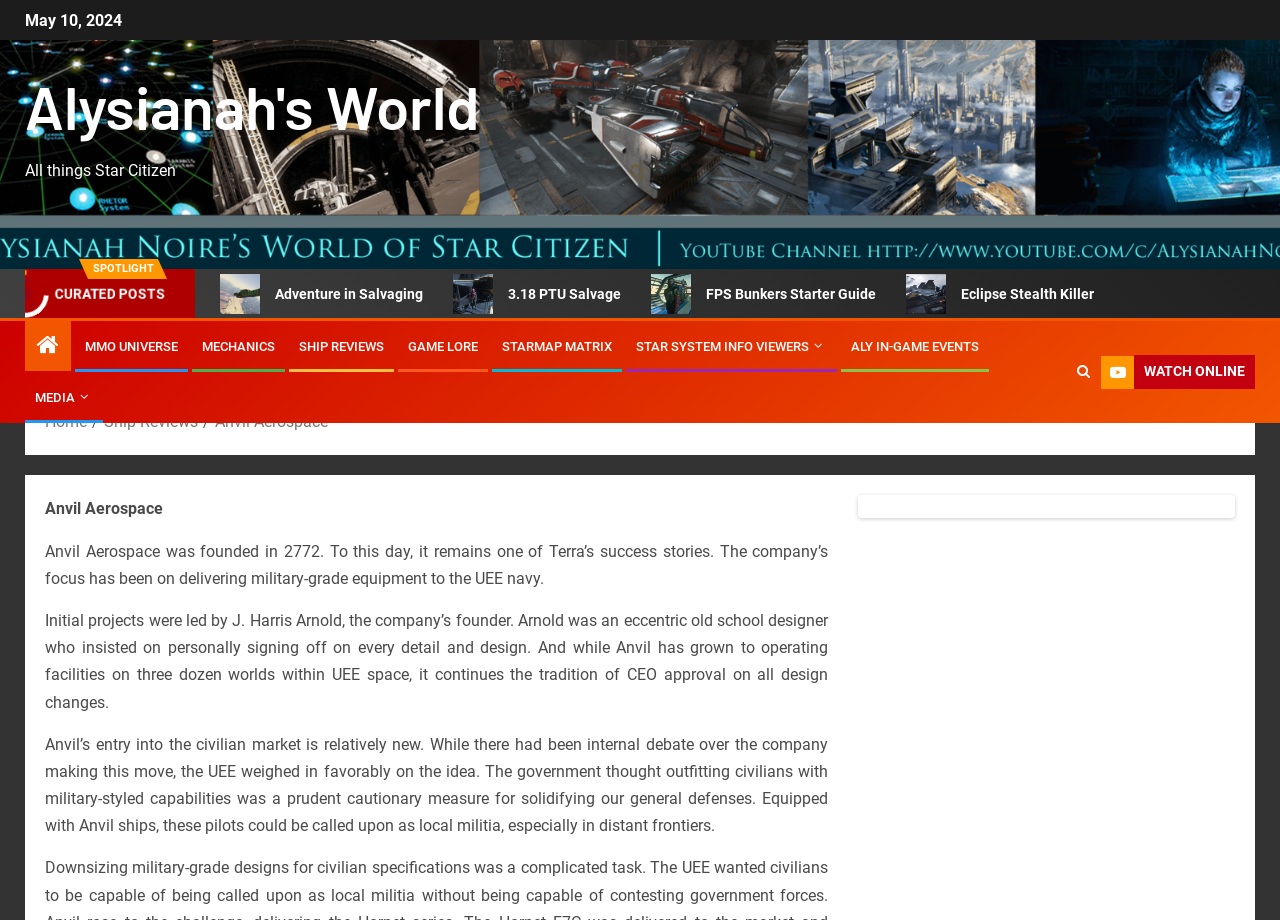Determine the bounding box coordinates for the UI element with the following description: "FPS Bunkers Starter Guide". The coordinates should be four float numbers between 0 and 1, represented as [left, top, right, bottom].

[0.497, 0.297, 0.696, 0.341]